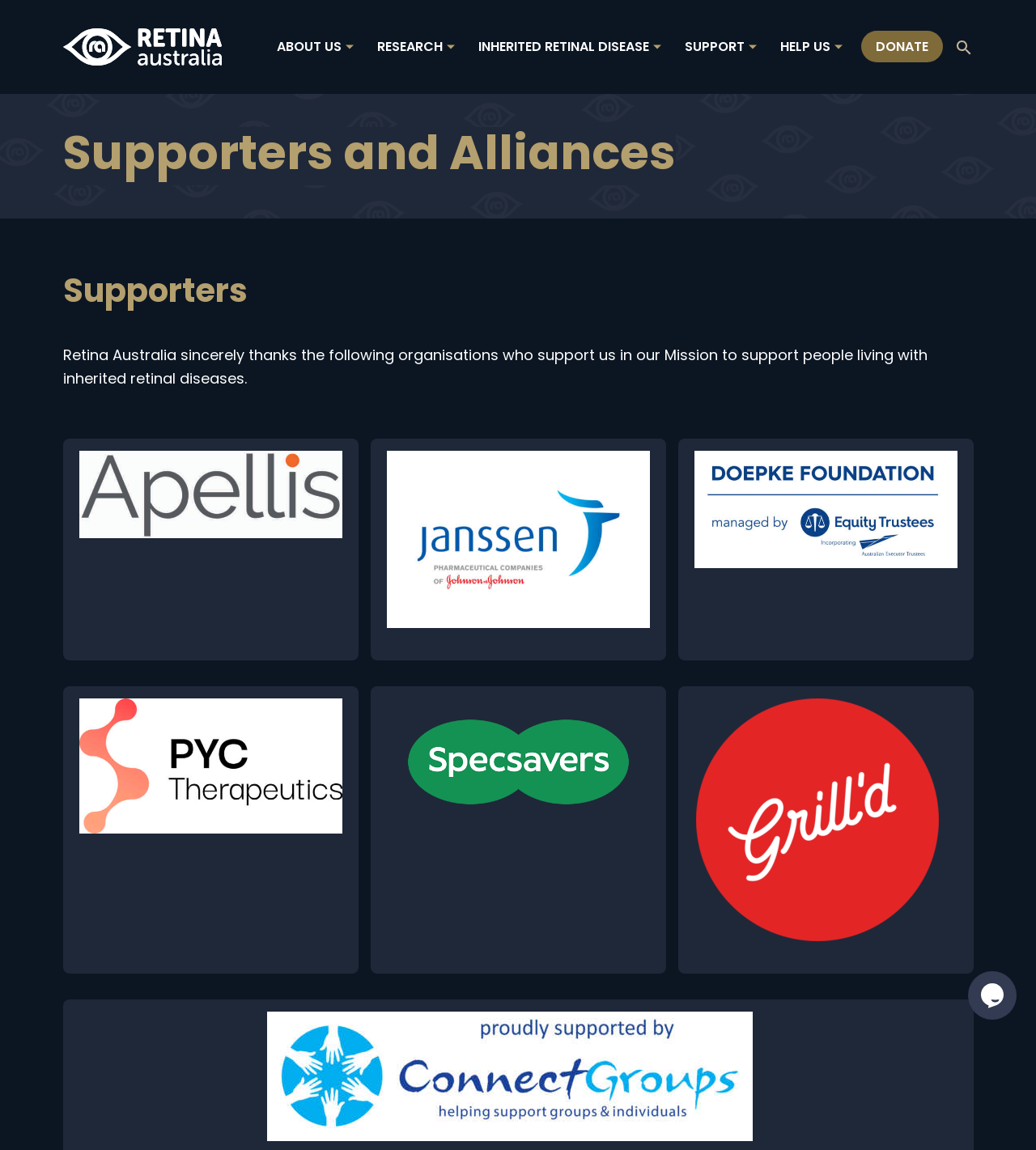Provide the bounding box coordinates of the UI element this sentence describes: "About Us".

None